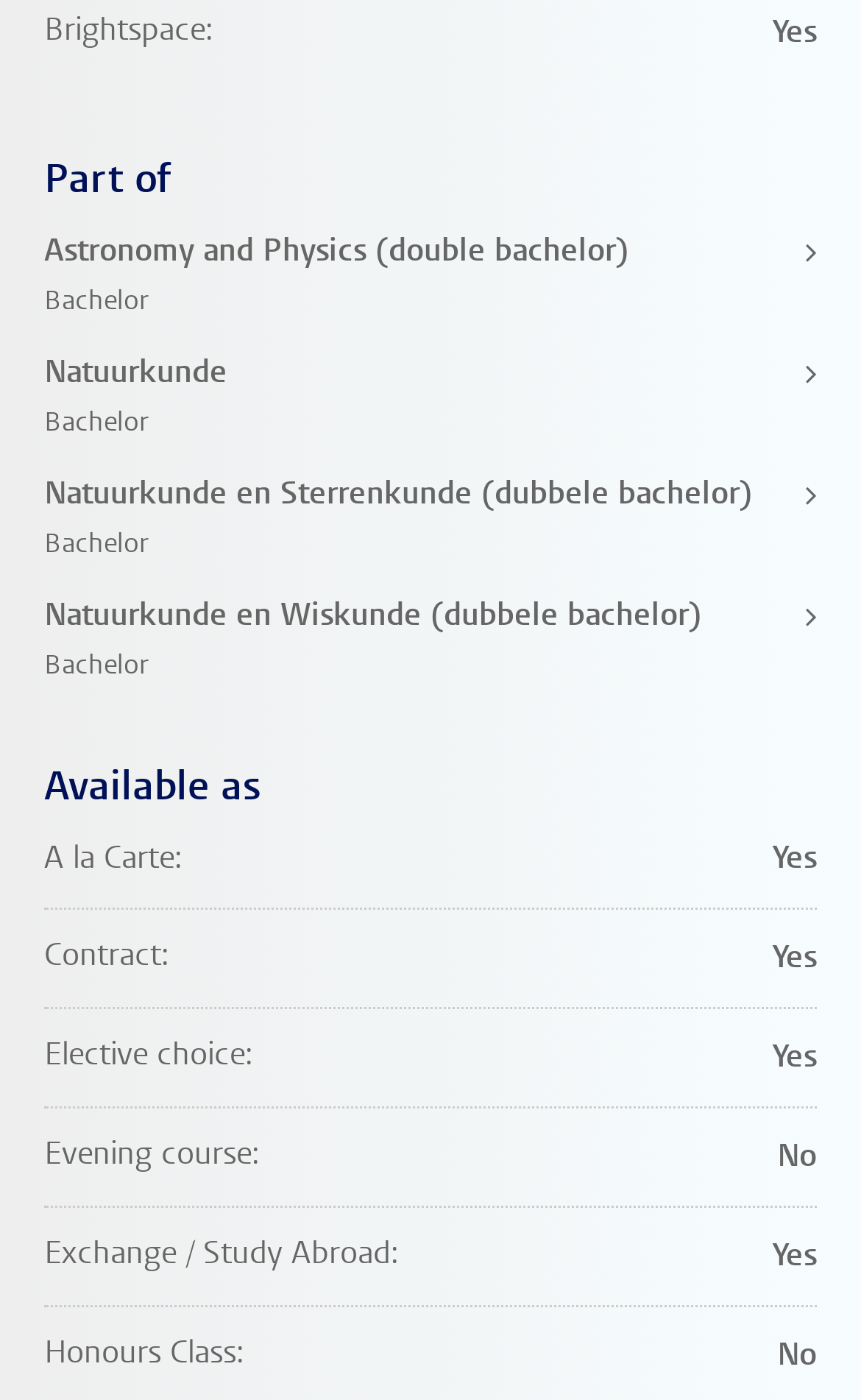What is the name of the platform?
Refer to the image and offer an in-depth and detailed answer to the question.

The name of the platform is mentioned at the top of the webpage as 'Brightspace', which is a static text element.